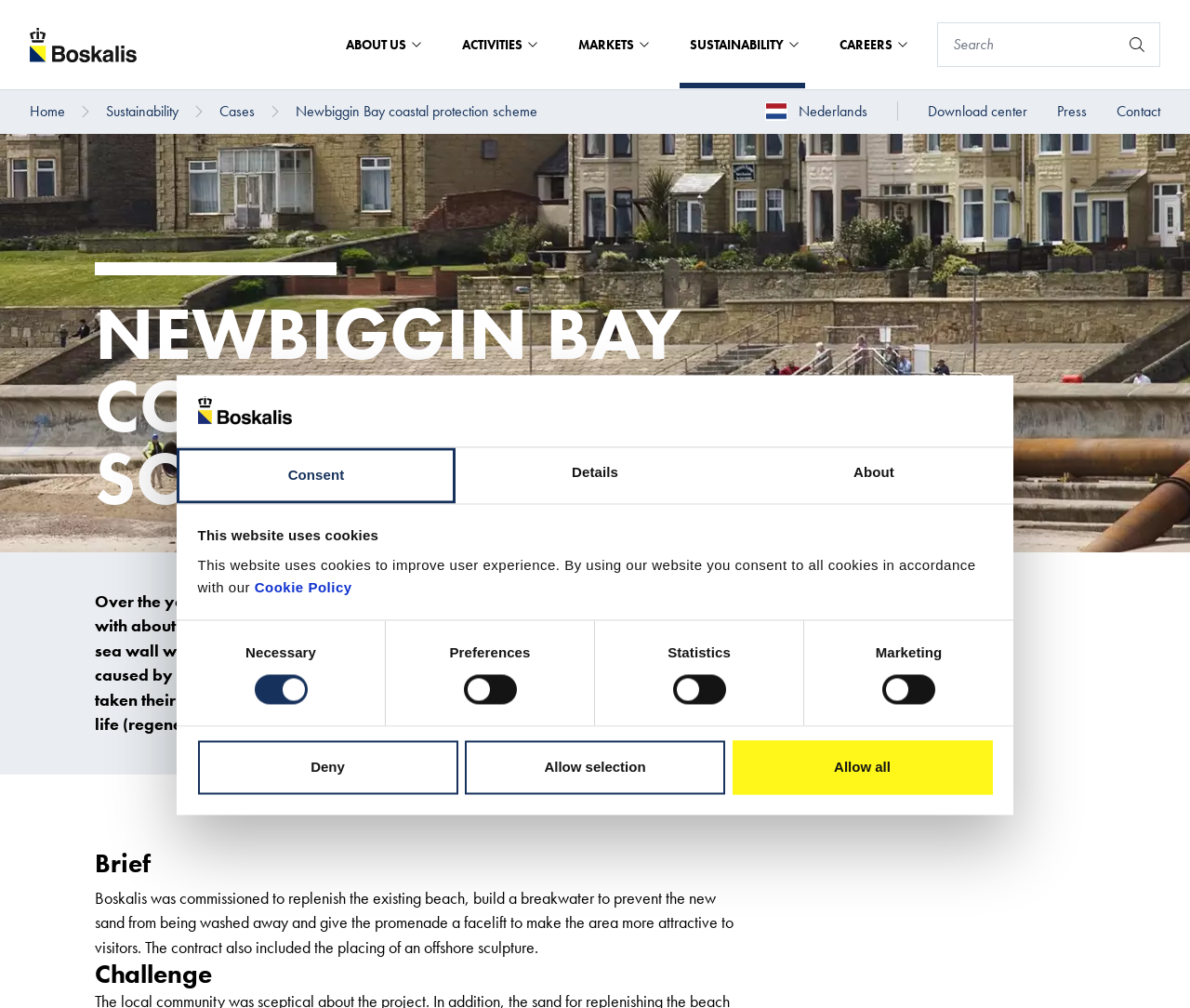Identify the bounding box coordinates of the area you need to click to perform the following instruction: "Go to the 'Home' page".

[0.025, 0.1, 0.055, 0.122]